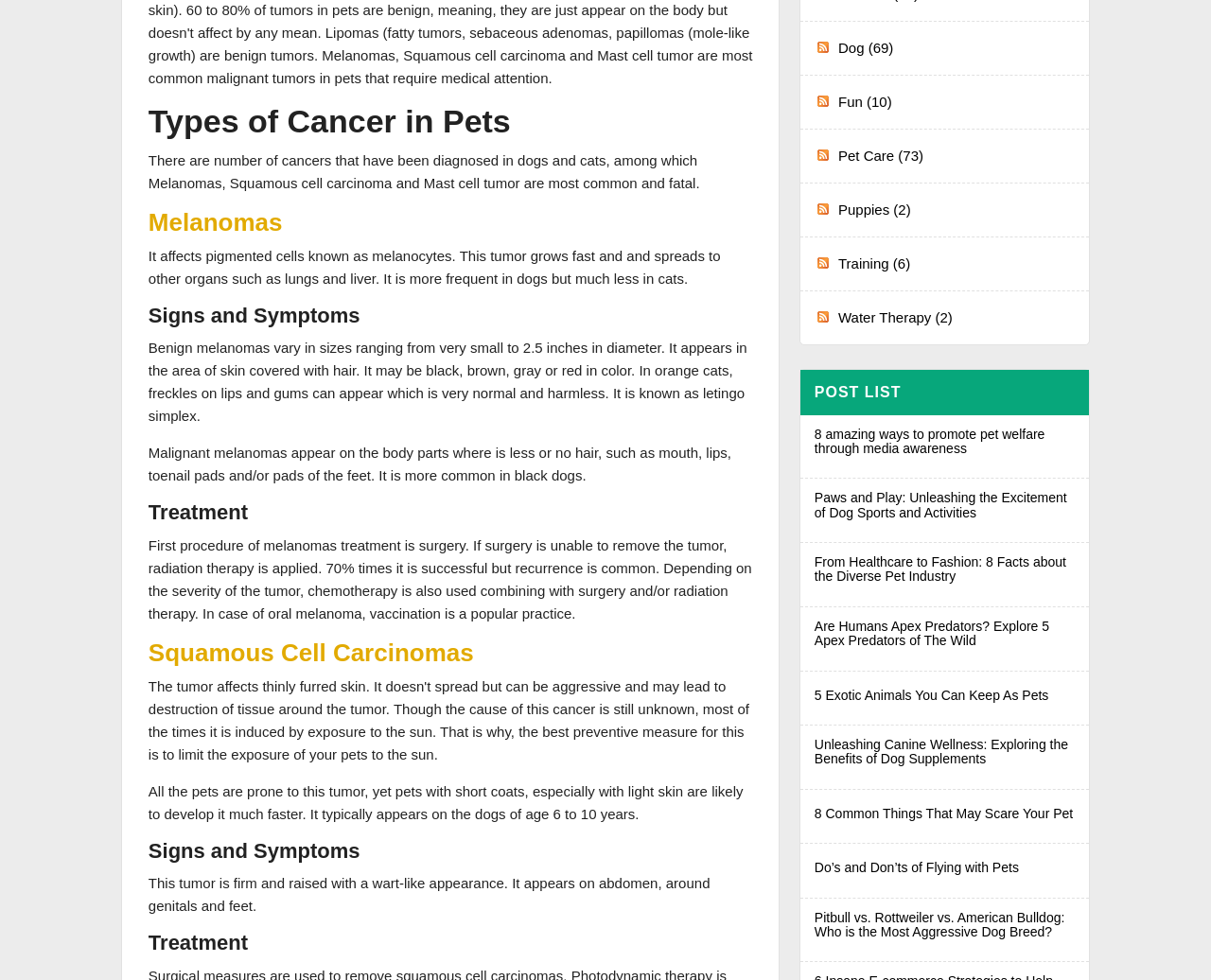Identify the bounding box for the element characterized by the following description: "parent_node: Water Therapy (2)".

[0.673, 0.31, 0.687, 0.339]